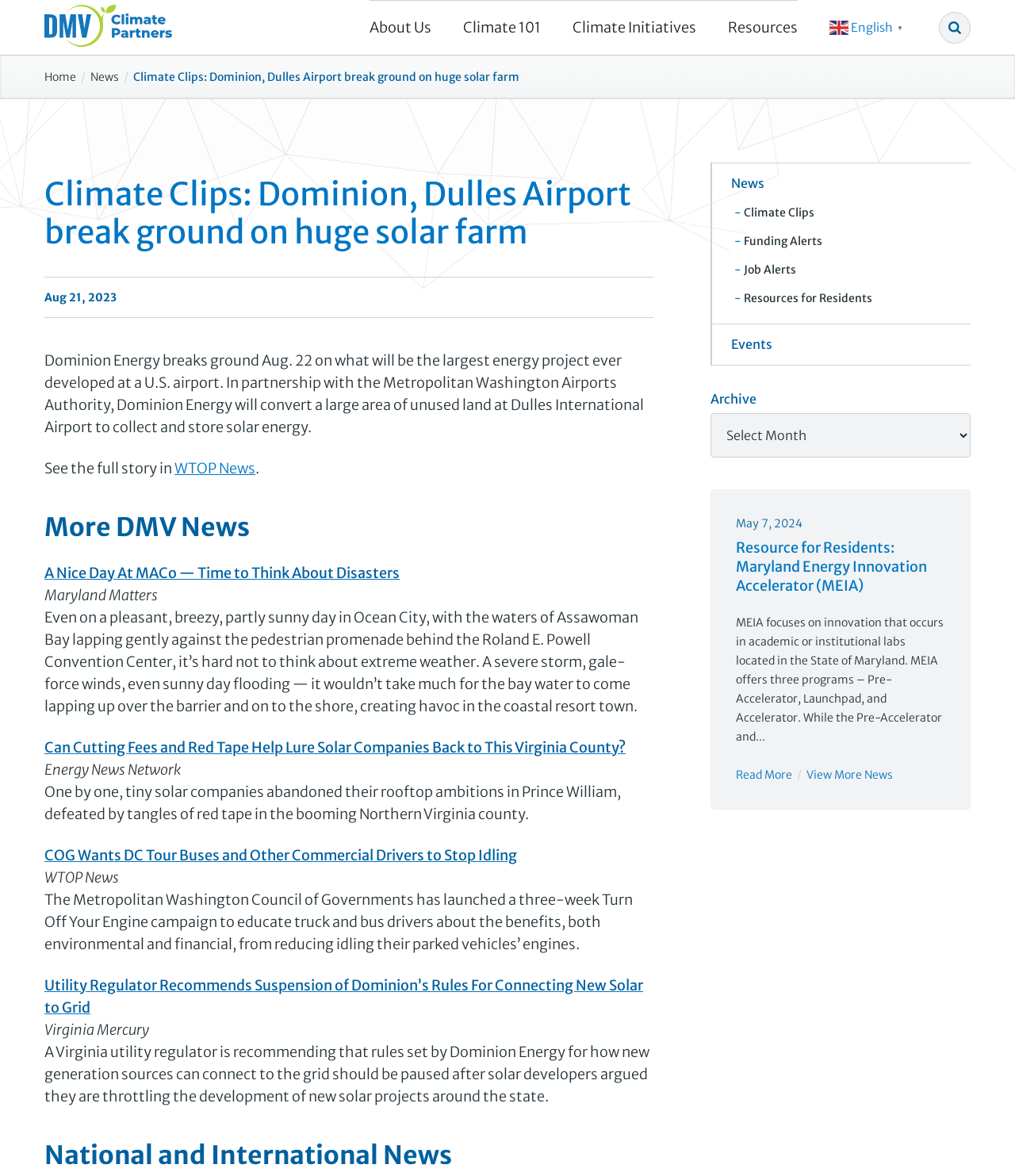Please find the bounding box coordinates of the element that you should click to achieve the following instruction: "View more news". The coordinates should be presented as four float numbers between 0 and 1: [left, top, right, bottom].

[0.795, 0.653, 0.88, 0.665]